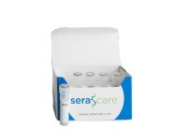What is the product designed for?
Based on the image, give a one-word or short phrase answer.

Molecular diagnostics and genetic testing